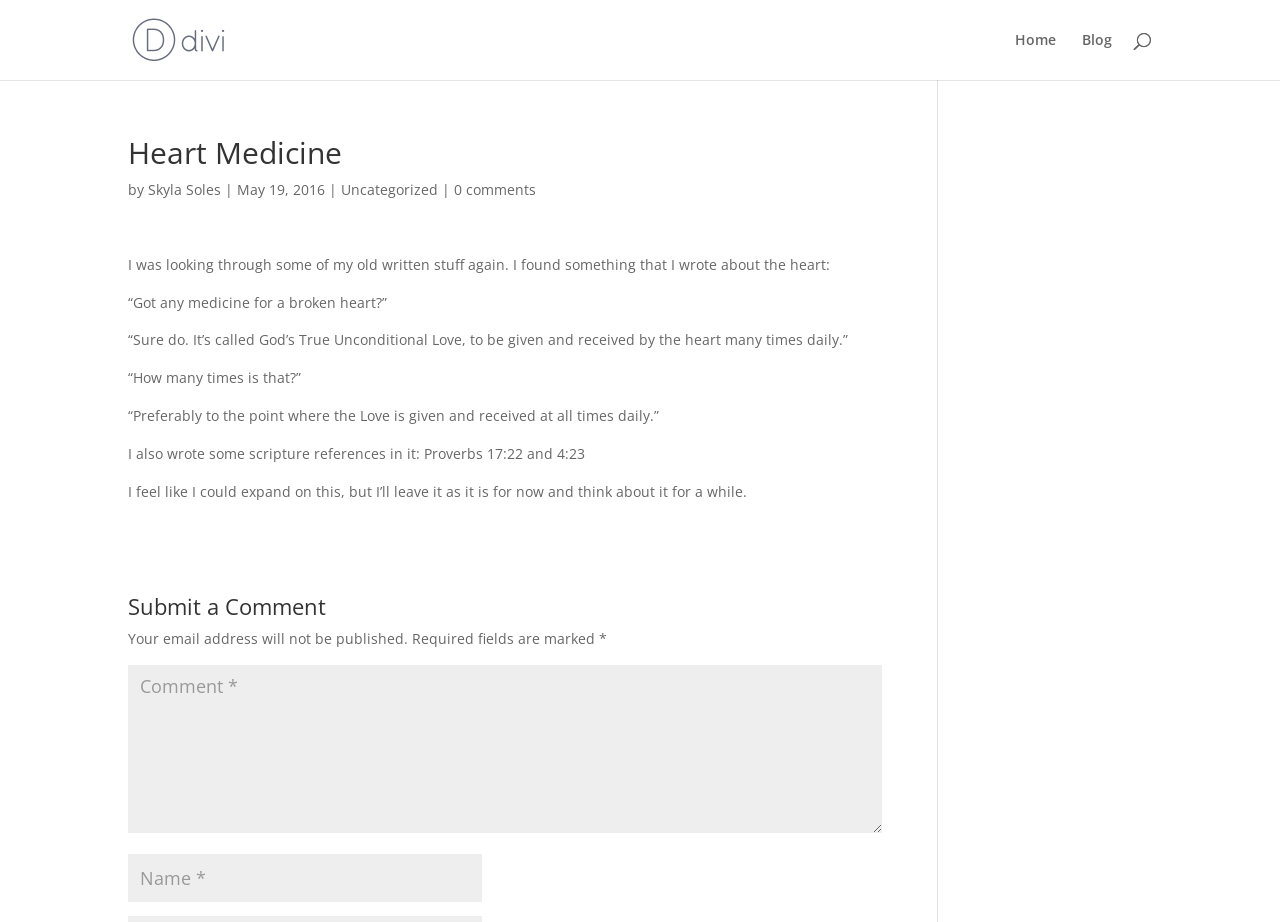Identify the bounding box coordinates of the area that should be clicked in order to complete the given instruction: "submit a comment". The bounding box coordinates should be four float numbers between 0 and 1, i.e., [left, top, right, bottom].

[0.1, 0.646, 0.689, 0.68]